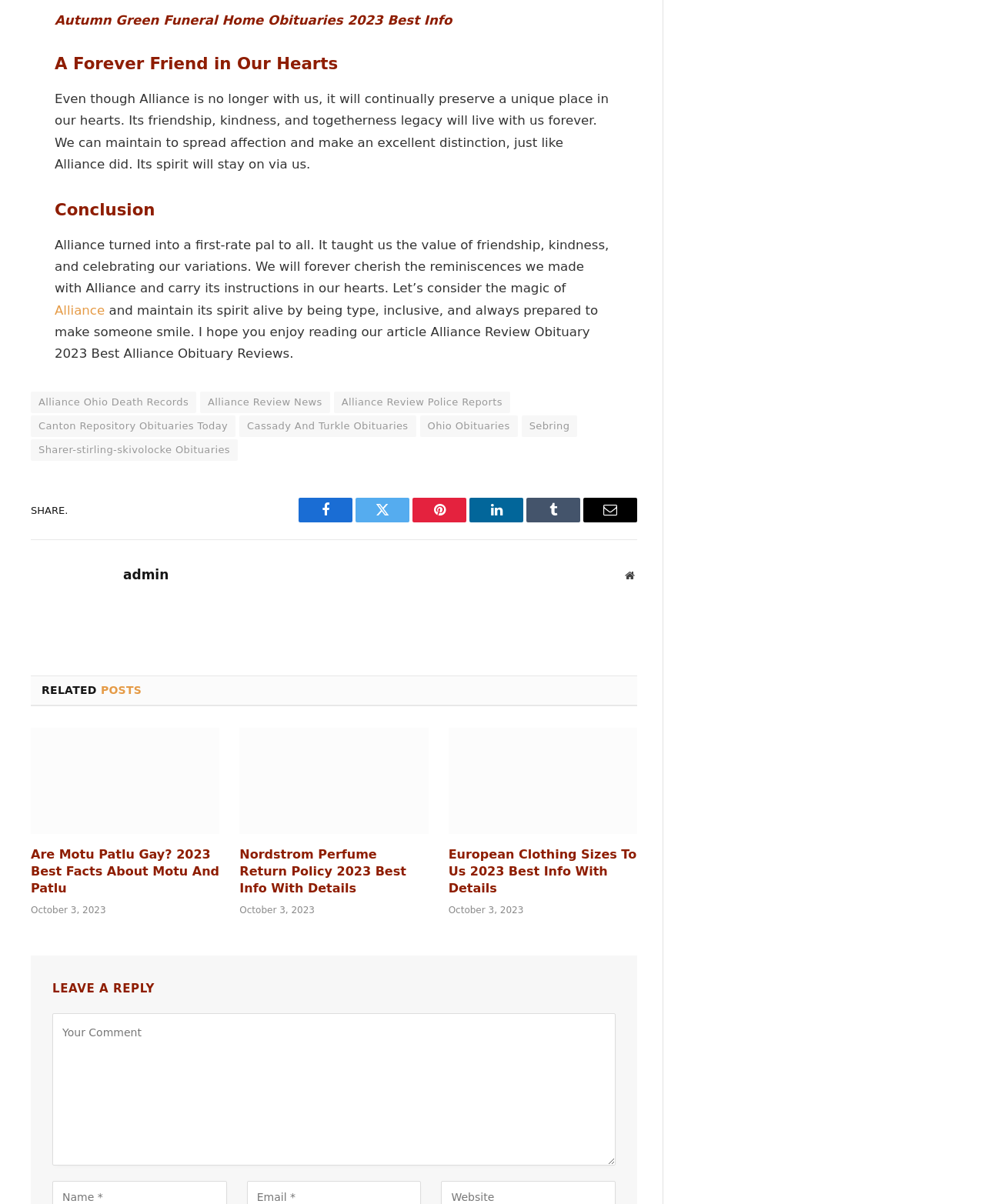What is the title of the first related post?
Offer a detailed and full explanation in response to the question.

The question can be answered by looking at the link element with the text 'Are Motu Patlu Gay? 2023 Best Facts About Motu And Patlu' under the 'RELATED POSTS' heading.